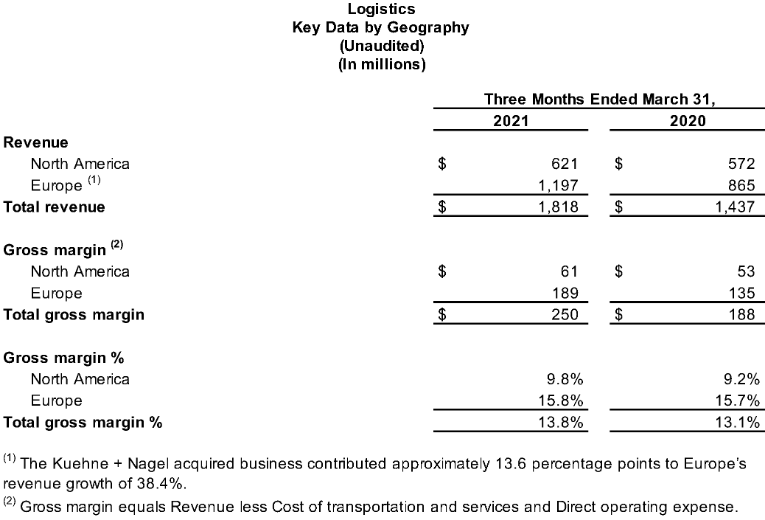What is the gross margin percentage for Europe in 2020?
Please use the visual content to give a single word or phrase answer.

15.7%